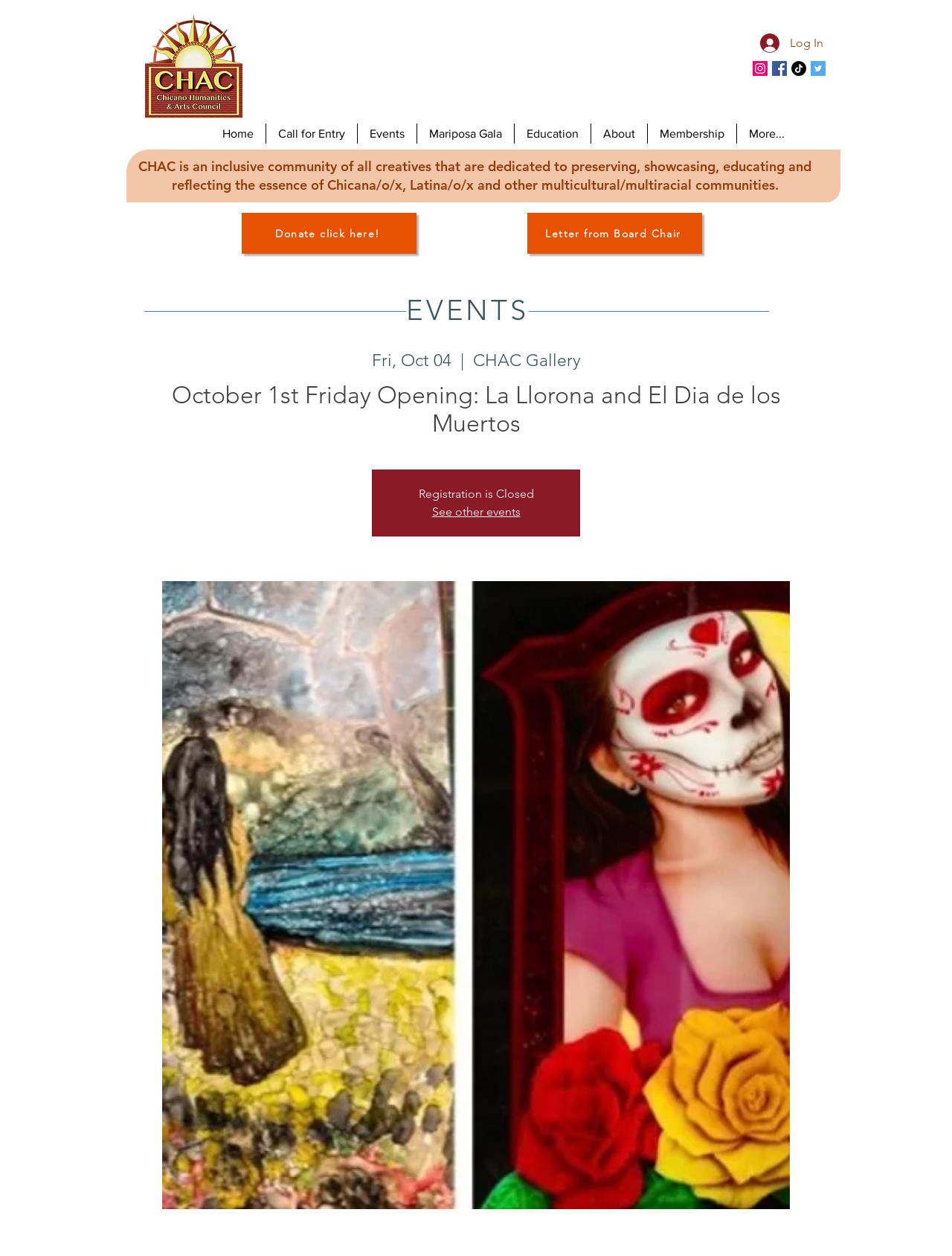Is the registration for the event open?
Look at the image and provide a detailed response to the question.

I found the registration status by looking at the StaticText element with the text 'Registration is Closed'. This indicates that the registration for the event is not open.